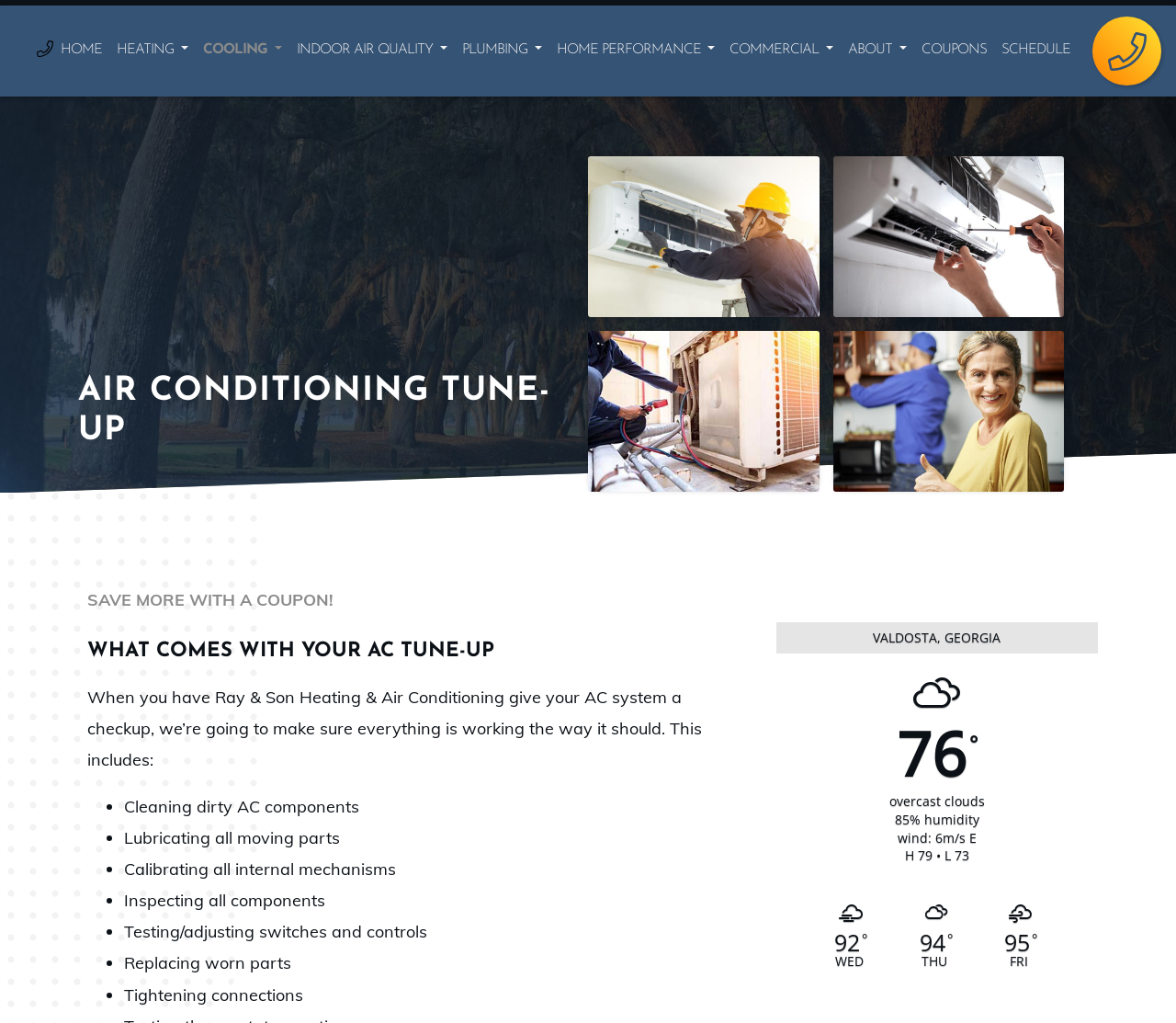Identify the bounding box coordinates for the element that needs to be clicked to fulfill this instruction: "Click on the SAVE MORE WITH A COUPON! link". Provide the coordinates in the format of four float numbers between 0 and 1: [left, top, right, bottom].

[0.074, 0.576, 0.284, 0.597]